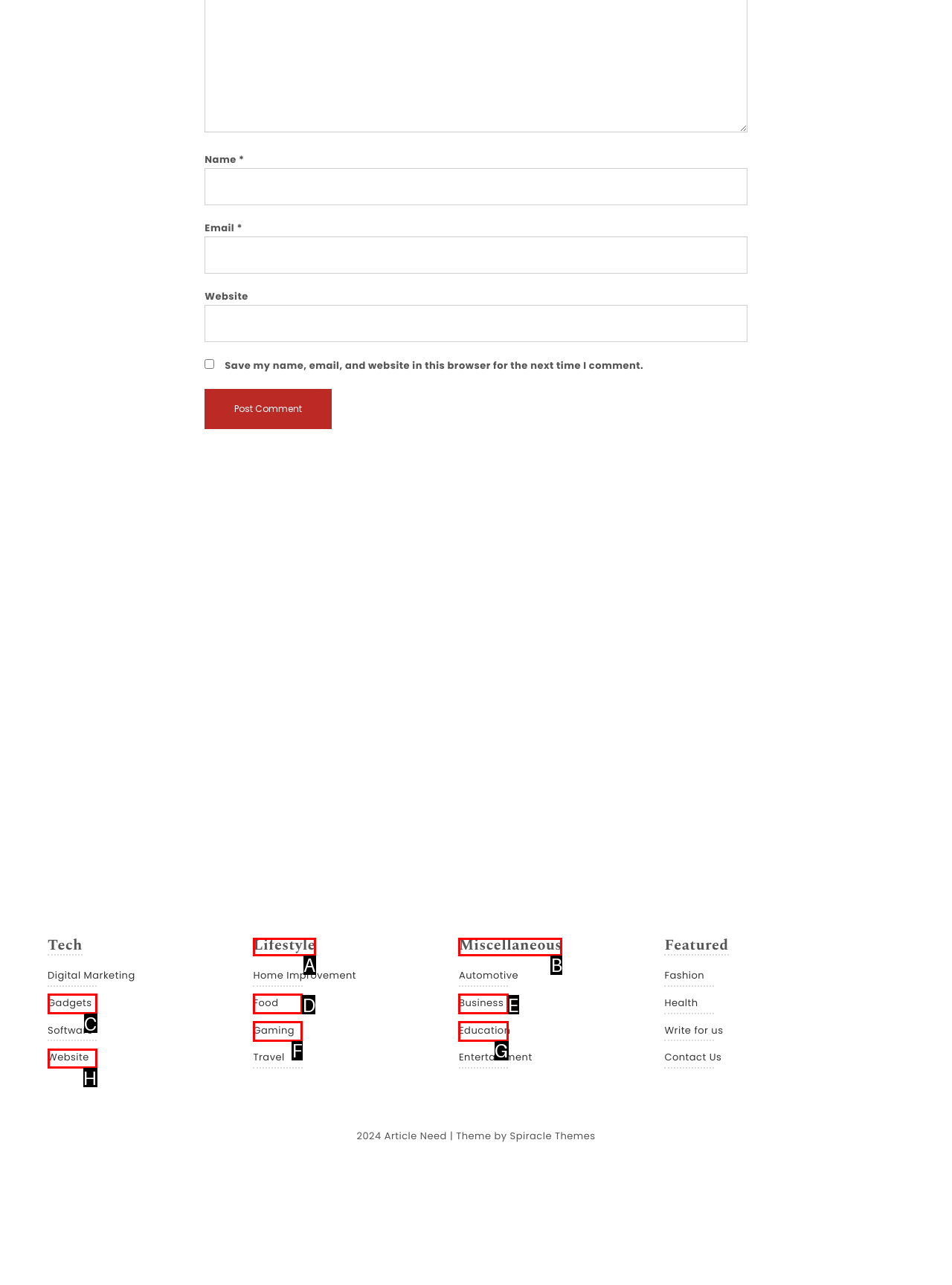Identify the HTML element that corresponds to the description: Lifestyle Provide the letter of the matching option directly from the choices.

A